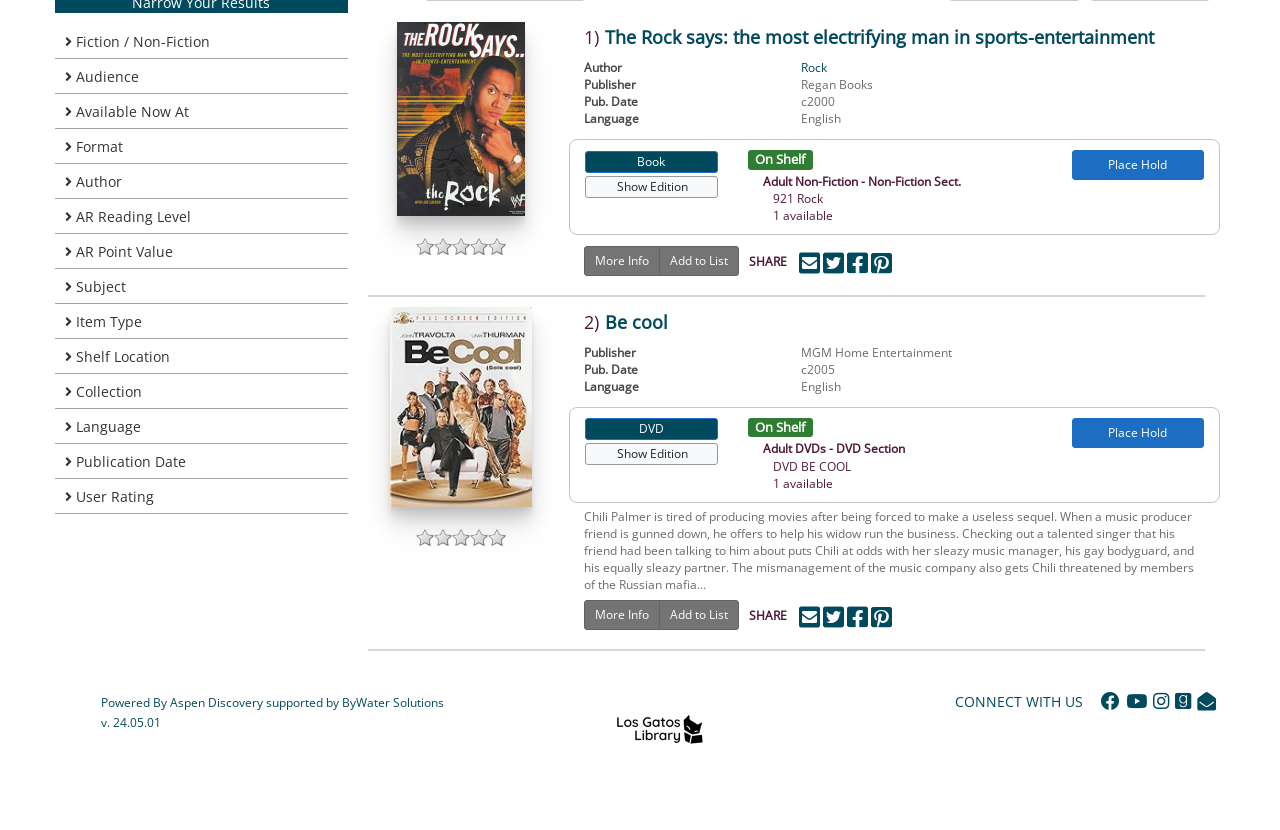Predict the bounding box for the UI component with the following description: "Show Edition".

[0.457, 0.532, 0.561, 0.555]